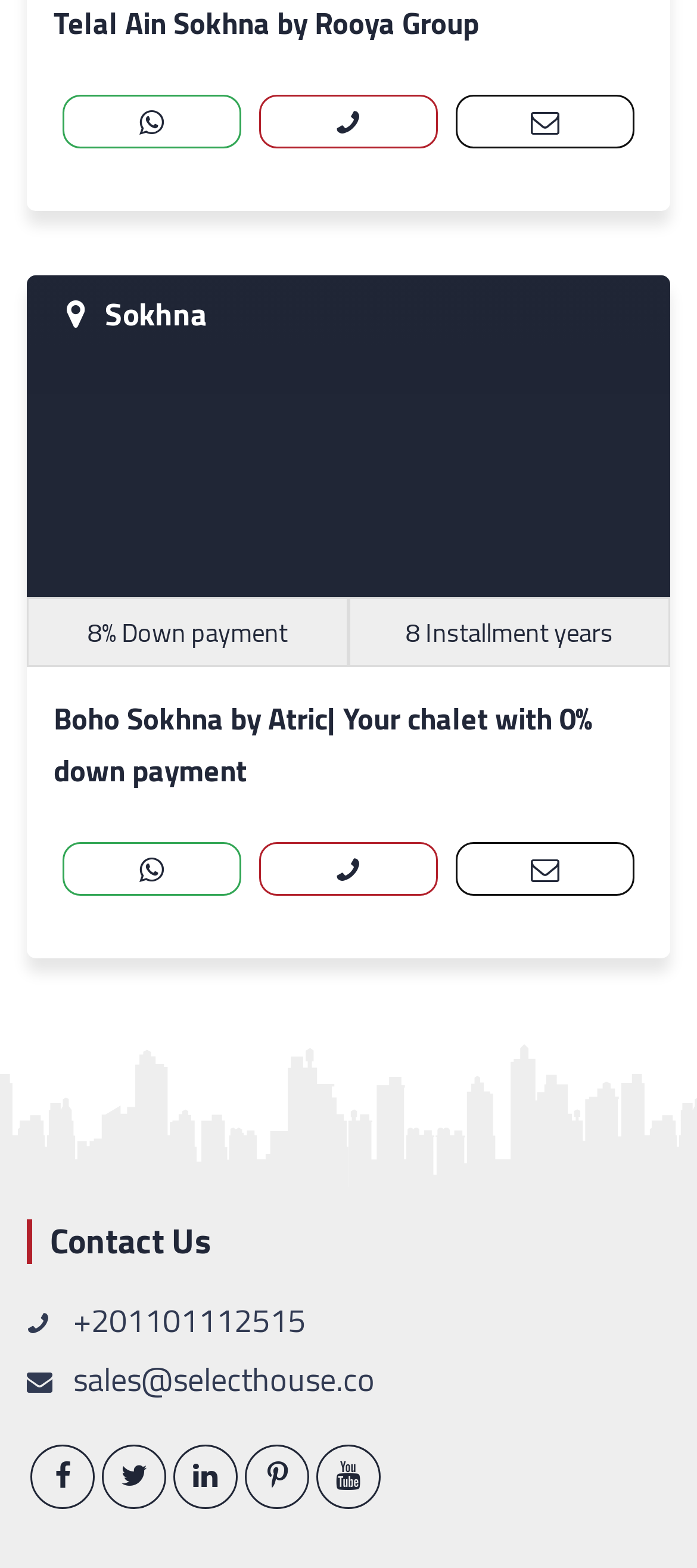Identify the bounding box coordinates of the clickable region necessary to fulfill the following instruction: "Call the sales team". The bounding box coordinates should be four float numbers between 0 and 1, i.e., [left, top, right, bottom].

[0.372, 0.537, 0.628, 0.571]